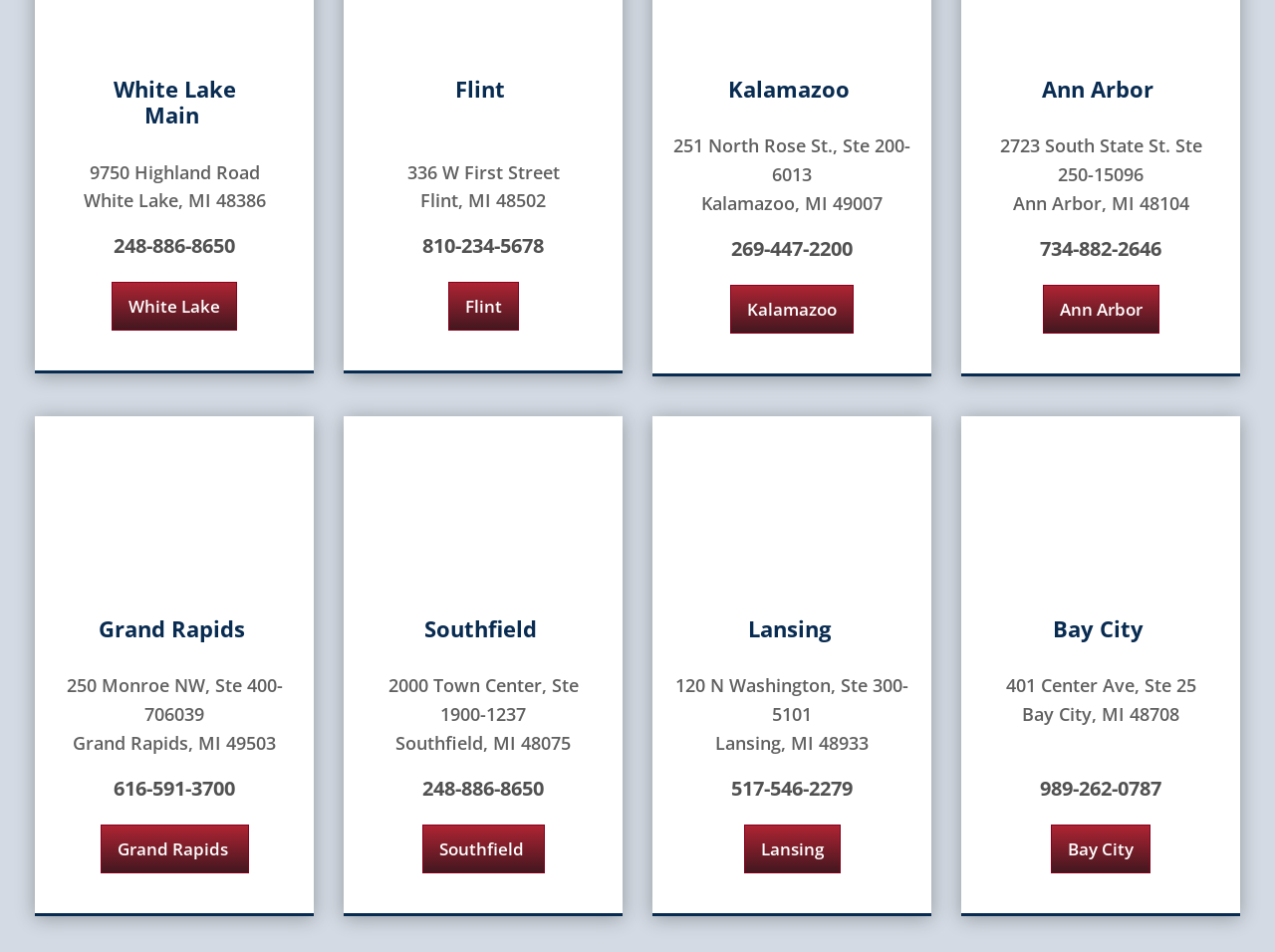What is the city and state of the Grand Rapids location?
Refer to the image and provide a one-word or short phrase answer.

Grand Rapids, MI 49503